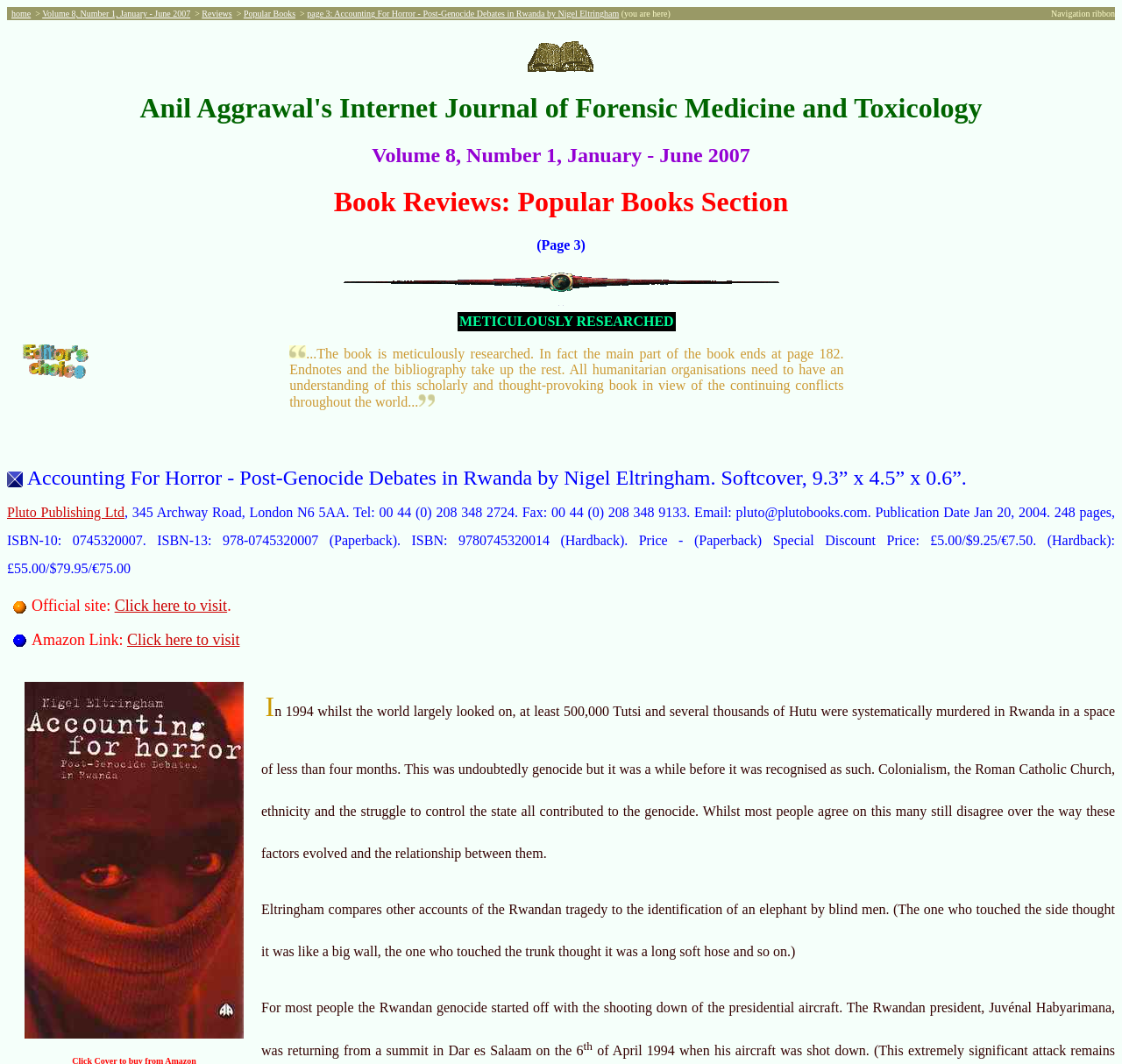Extract the main title from the webpage and generate its text.

Anil Aggrawal's Internet Journal of Forensic Medicine and Toxicology